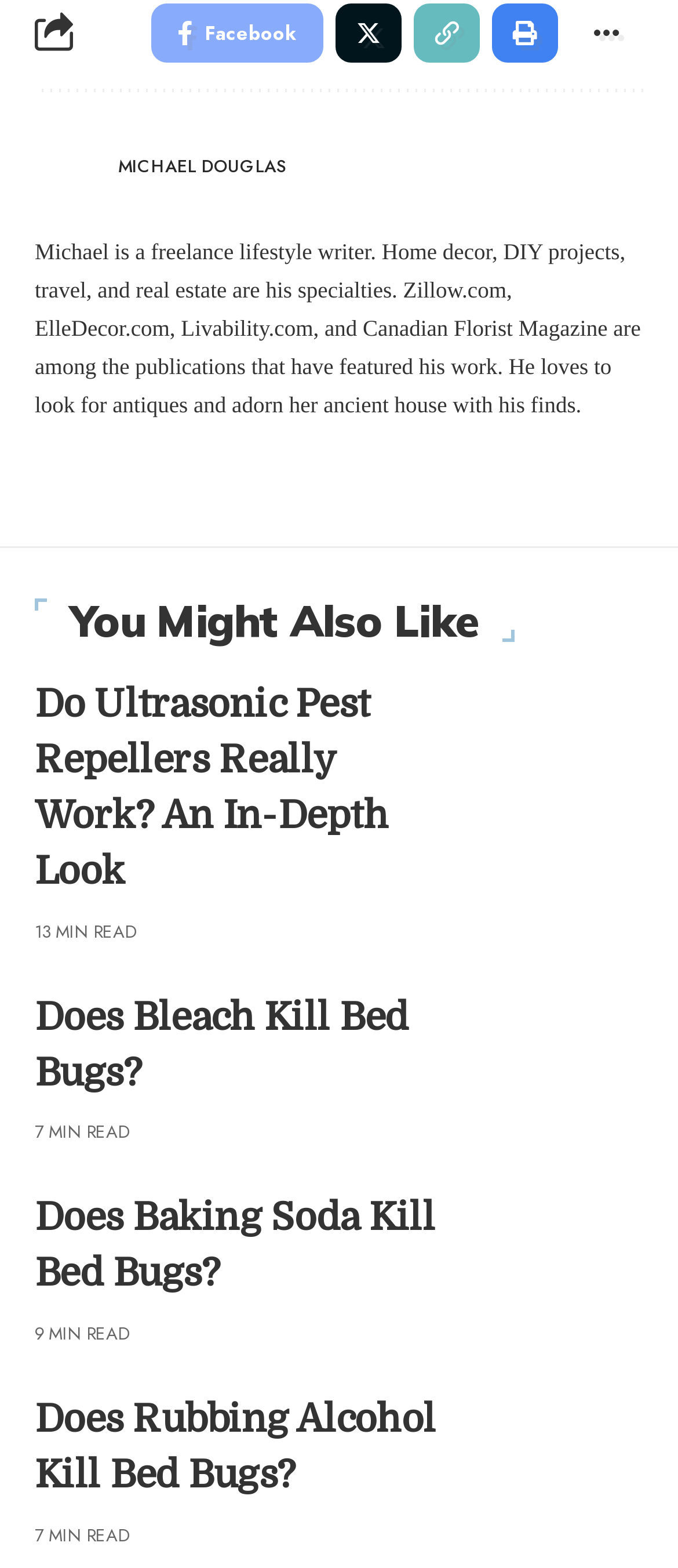Bounding box coordinates should be in the format (top-left x, top-left y, bottom-right x, bottom-right y) and all values should be floating point numbers between 0 and 1. Determine the bounding box coordinate for the UI element described as: Michael Douglas

[0.174, 0.098, 0.421, 0.114]